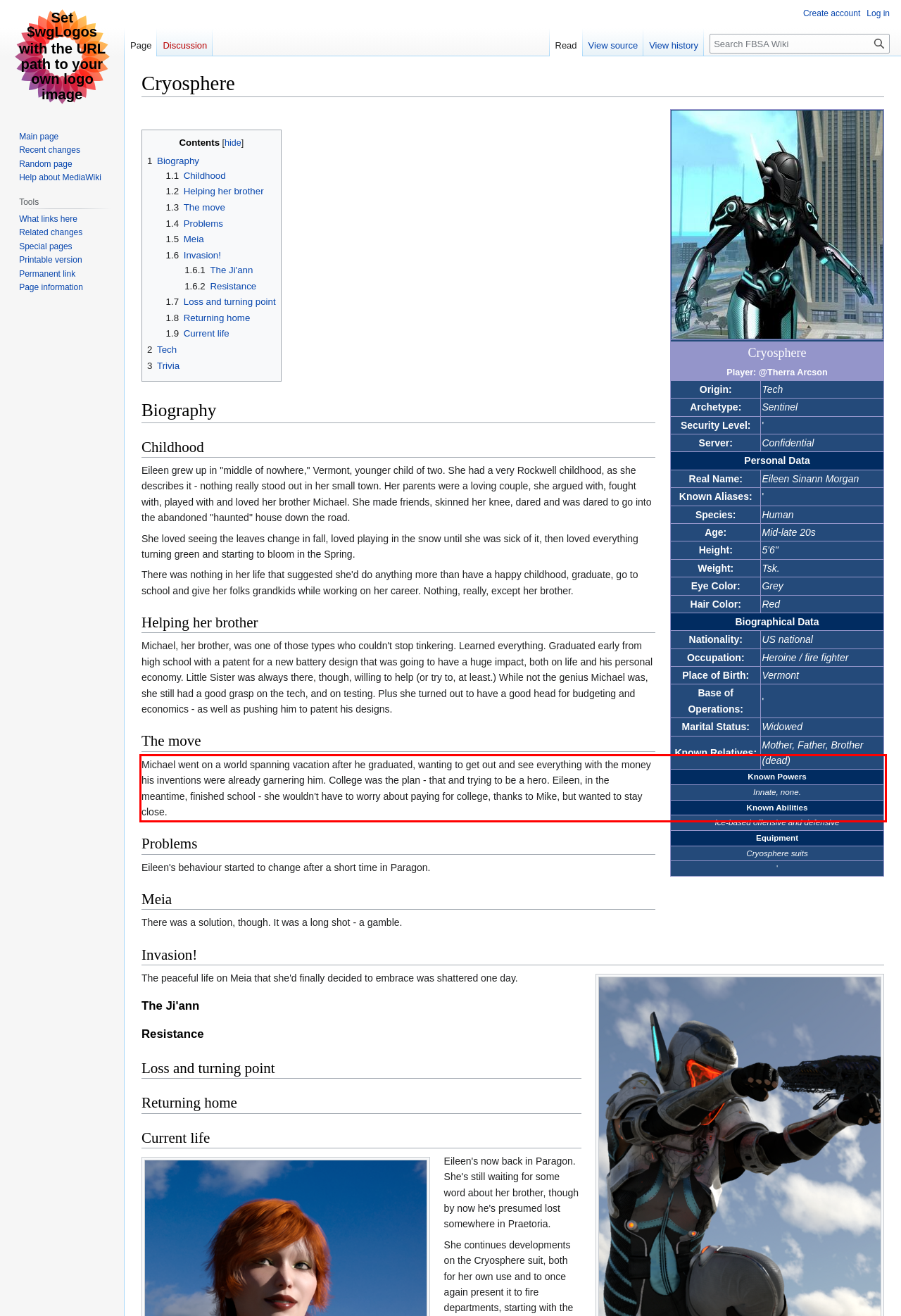You are provided with a screenshot of a webpage containing a red bounding box. Please extract the text enclosed by this red bounding box.

Michael went on a world spanning vacation after he graduated, wanting to get out and see everything with the money his inventions were already garnering him. College was the plan - that and trying to be a hero. Eileen, in the meantime, finished school - she wouldn't have to worry about paying for college, thanks to Mike, but wanted to stay close.